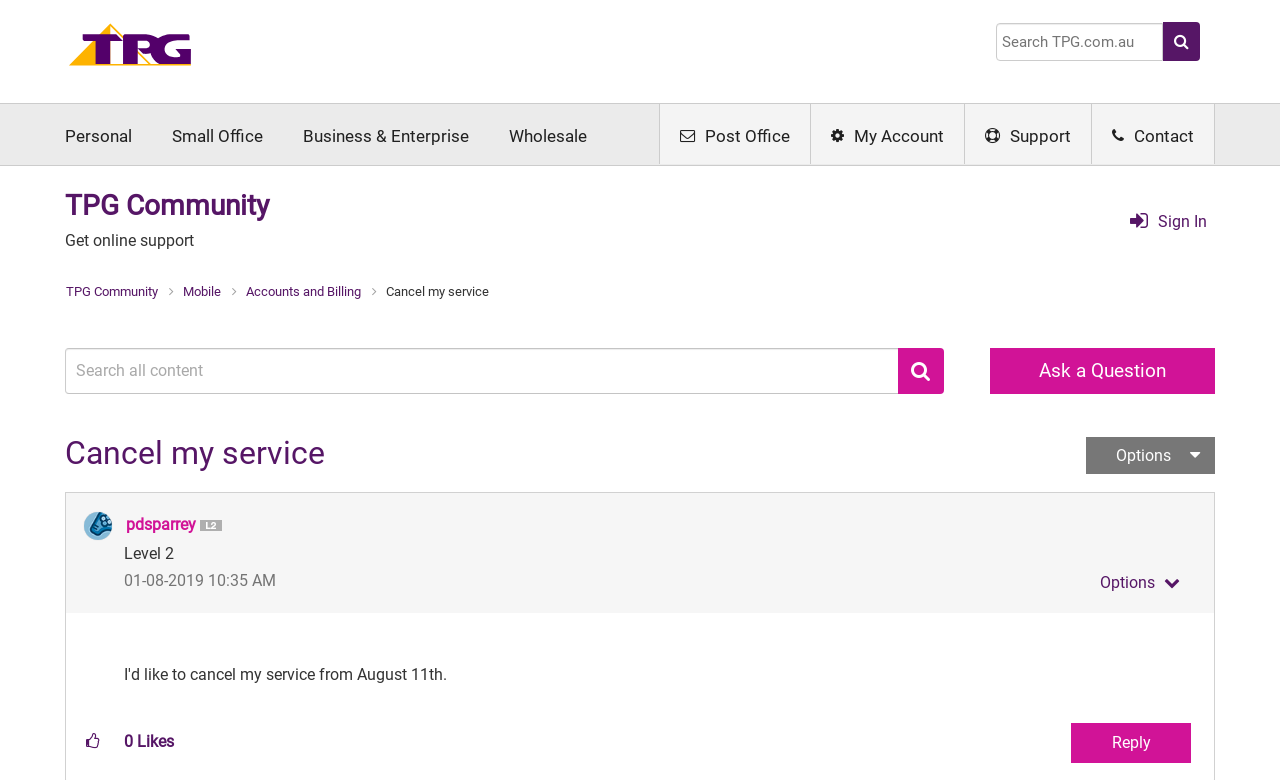What is the current page about?
Please answer the question as detailed as possible.

The current page is about canceling a service, as indicated by the heading element with the text 'Cancel my service' and the disabled link with the same text in the breadcrumbs navigation.